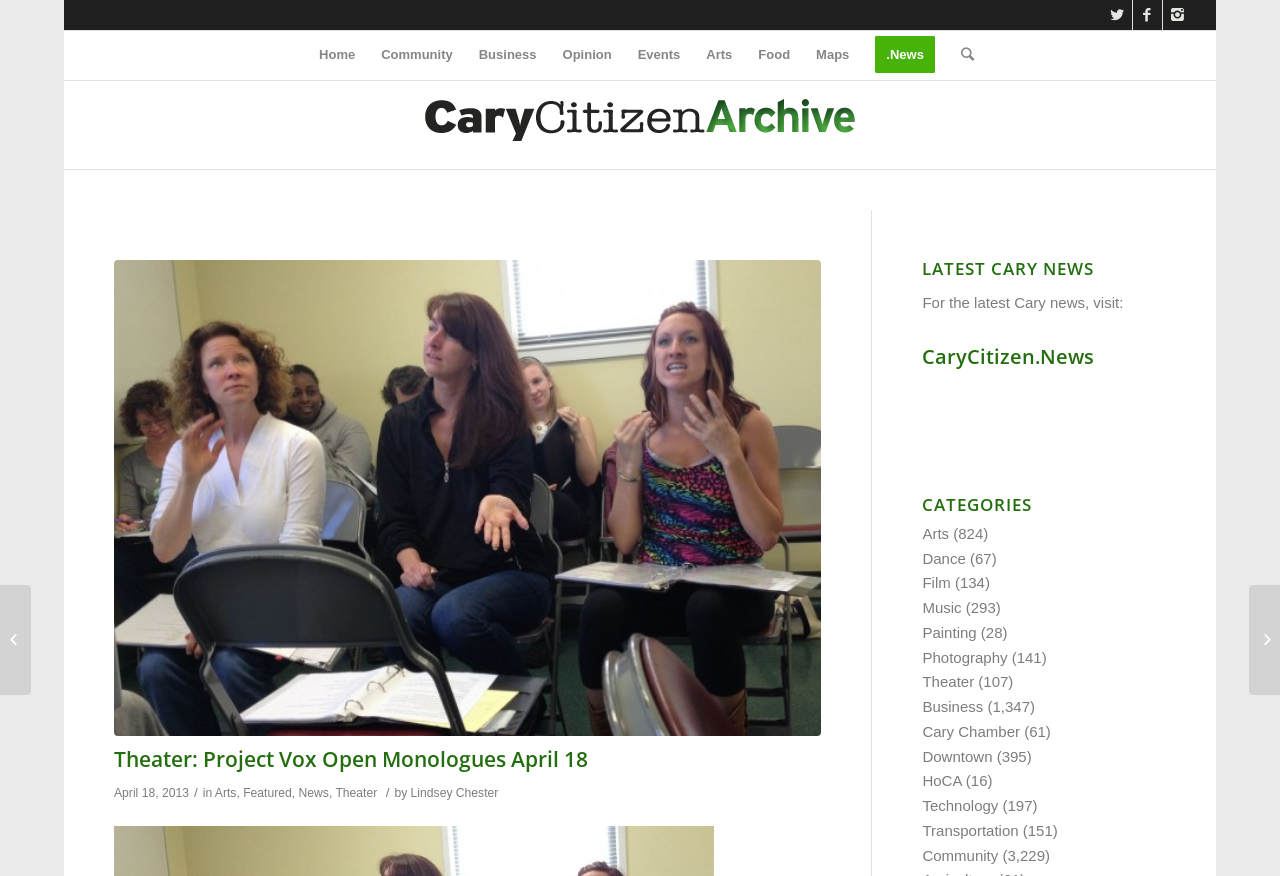Please identify the coordinates of the bounding box that should be clicked to fulfill this instruction: "Visit CaryCitizen Archive".

[0.324, 0.092, 0.676, 0.193]